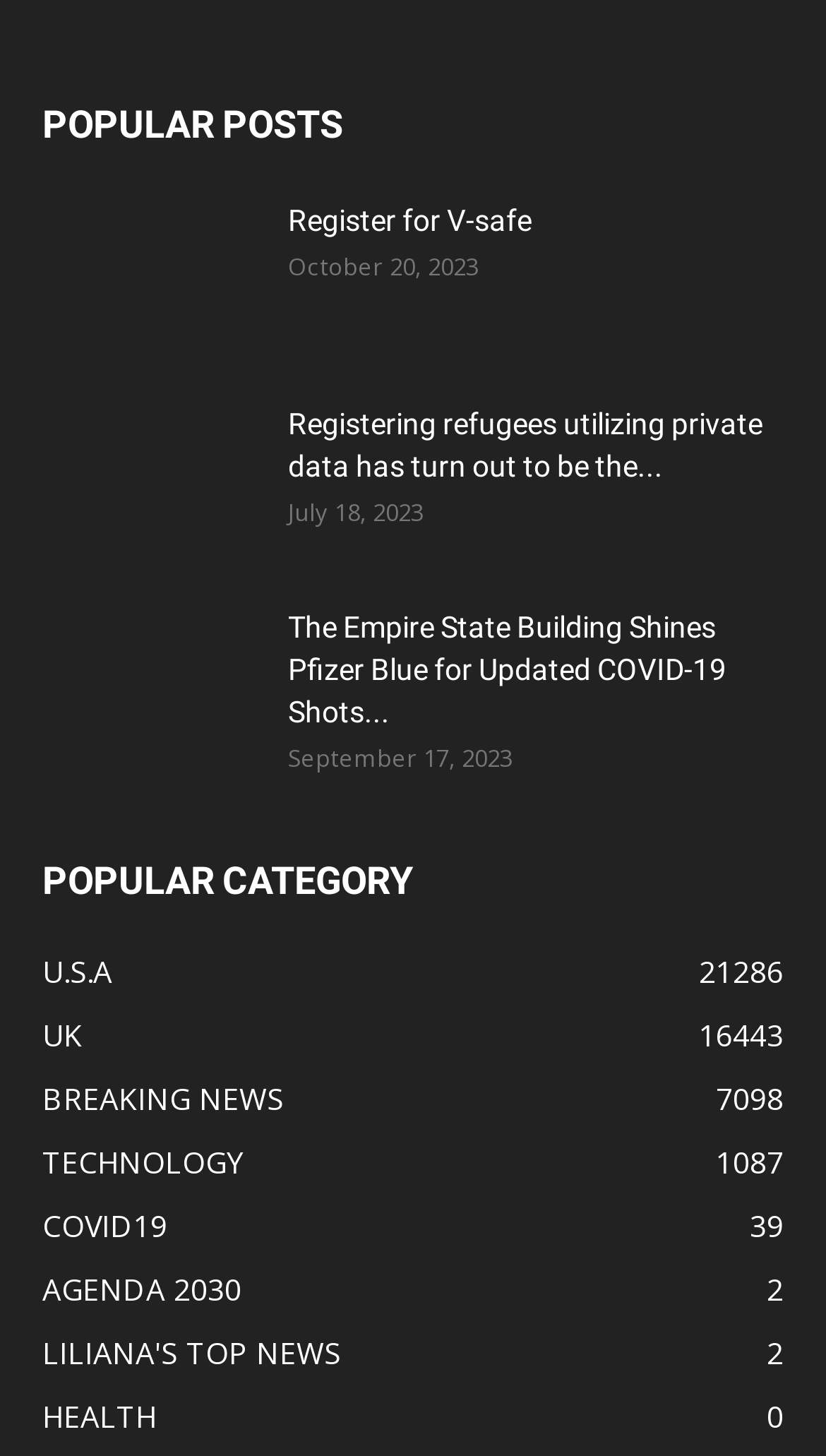How many popular categories are listed?
Answer the question with a detailed and thorough explanation.

The popular categories are listed under the heading 'POPULAR CATEGORY' and there are 7 links listed, each representing a category, namely 'U.S.A', 'UK', 'BREAKING NEWS', 'TECHNOLOGY', 'COVID19', 'AGENDA 2030', and 'LILIANA'S TOP NEWS'.